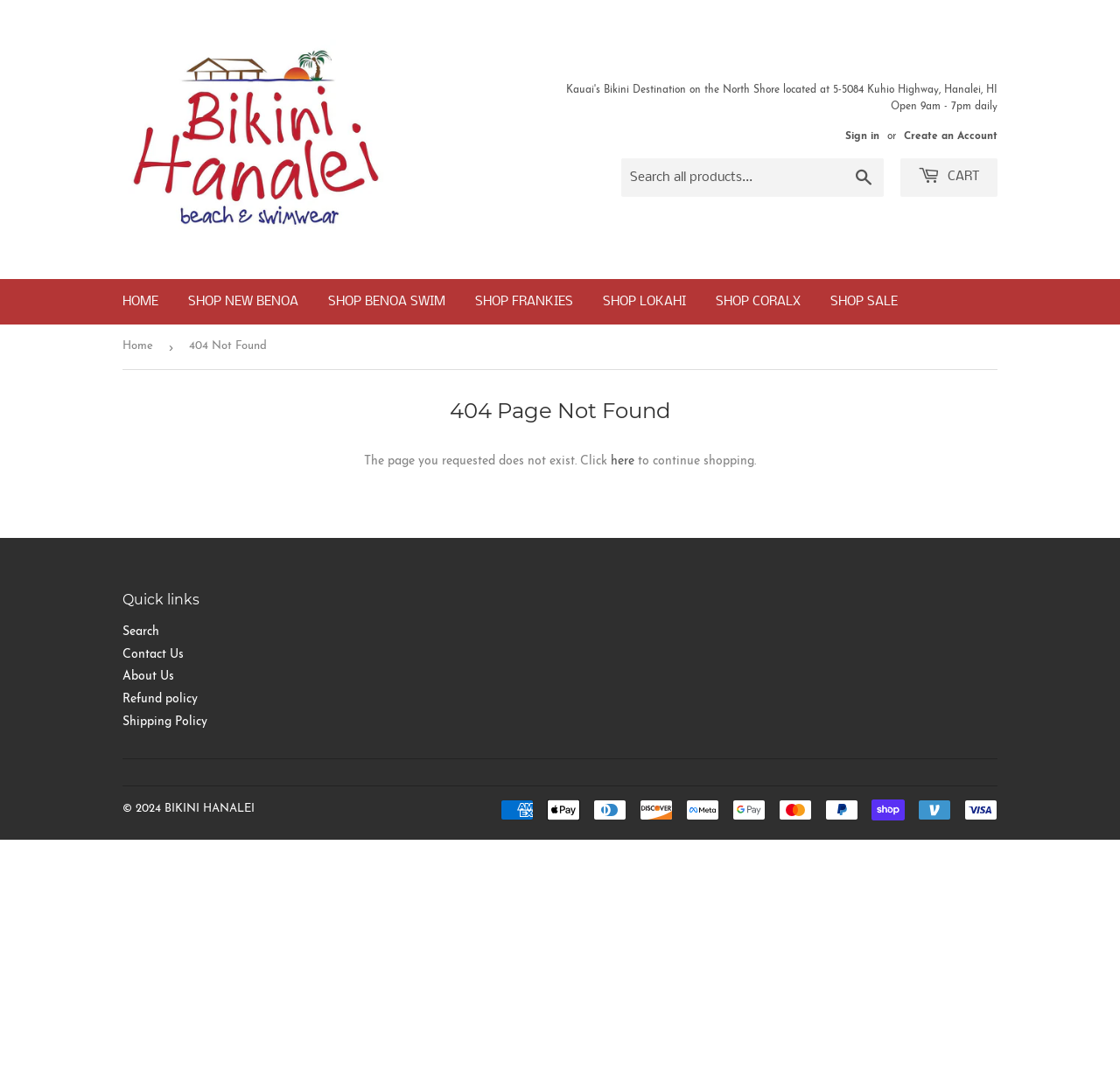Pinpoint the bounding box coordinates of the clickable area needed to execute the instruction: "Create an Account". The coordinates should be specified as four float numbers between 0 and 1, i.e., [left, top, right, bottom].

[0.807, 0.123, 0.891, 0.133]